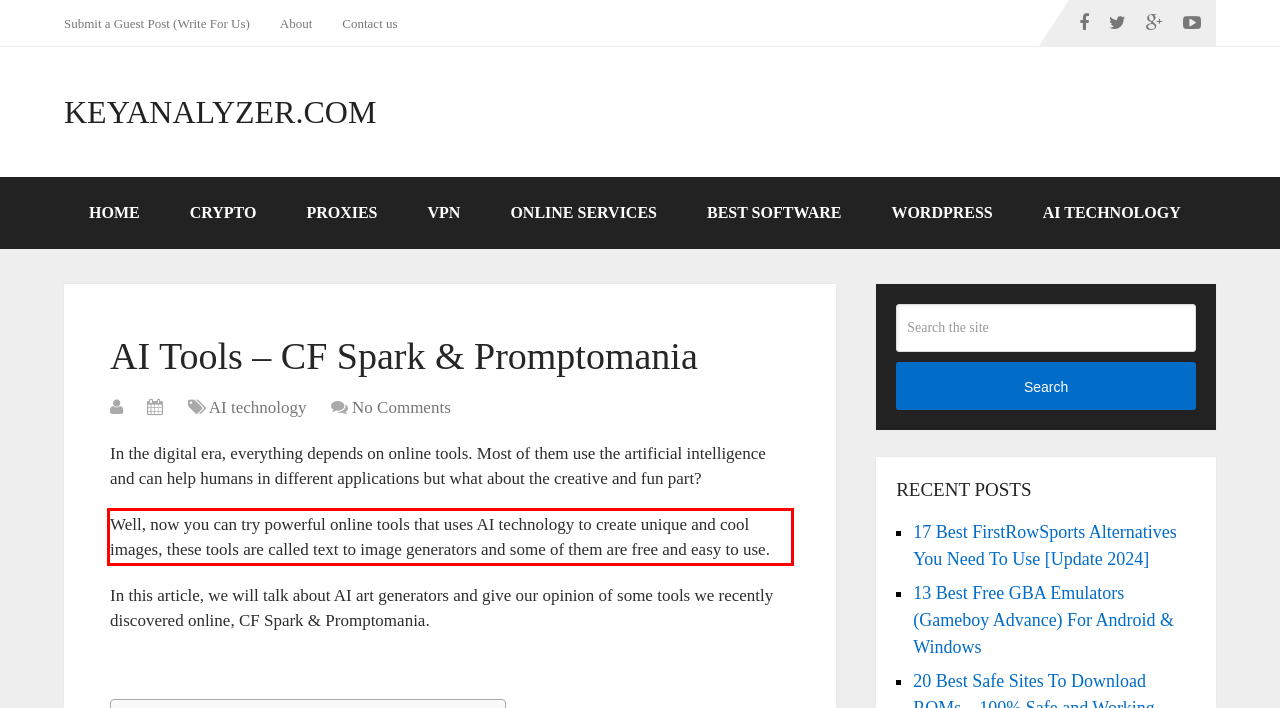Identify the text inside the red bounding box in the provided webpage screenshot and transcribe it.

Well, now you can try powerful online tools that uses AI technology to create unique and cool images, these tools are called text to image generators and some of them are free and easy to use.